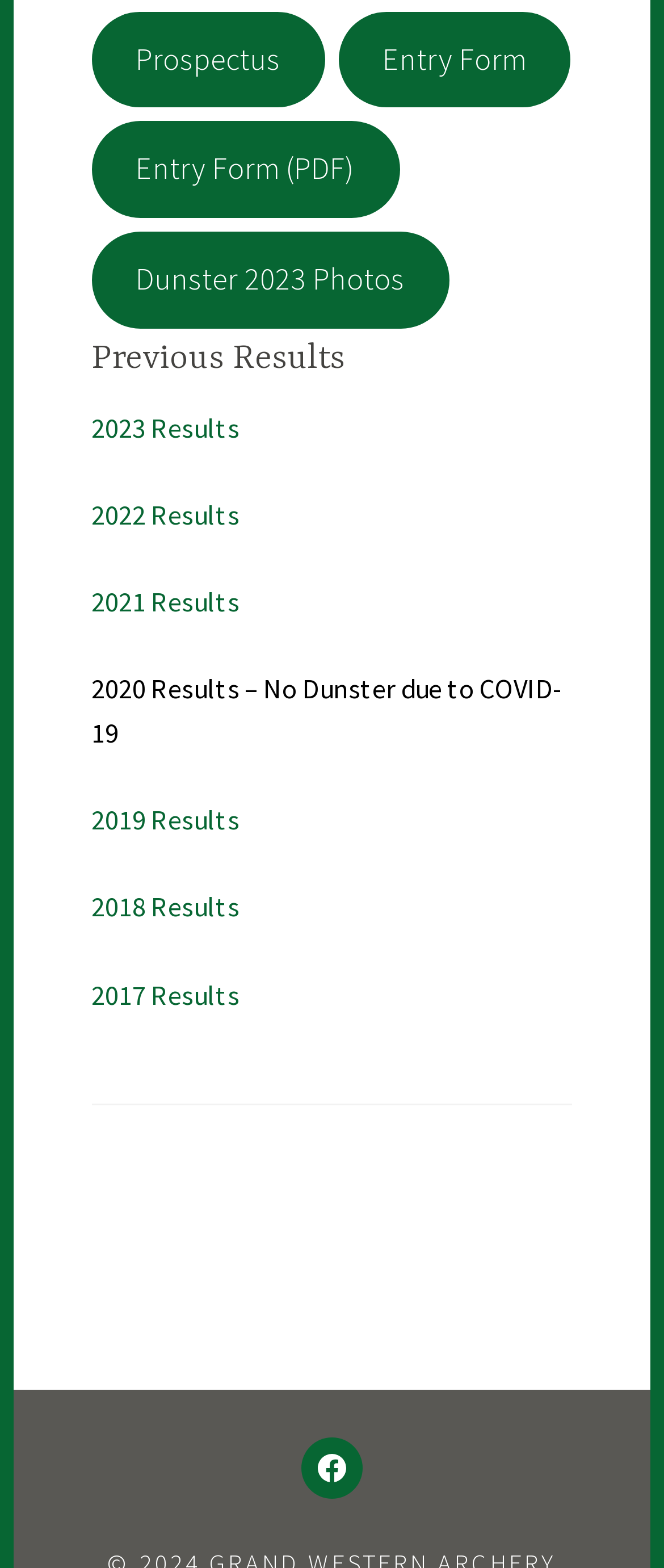Use a single word or phrase to answer the question:
What is the first link on the webpage?

Prospectus